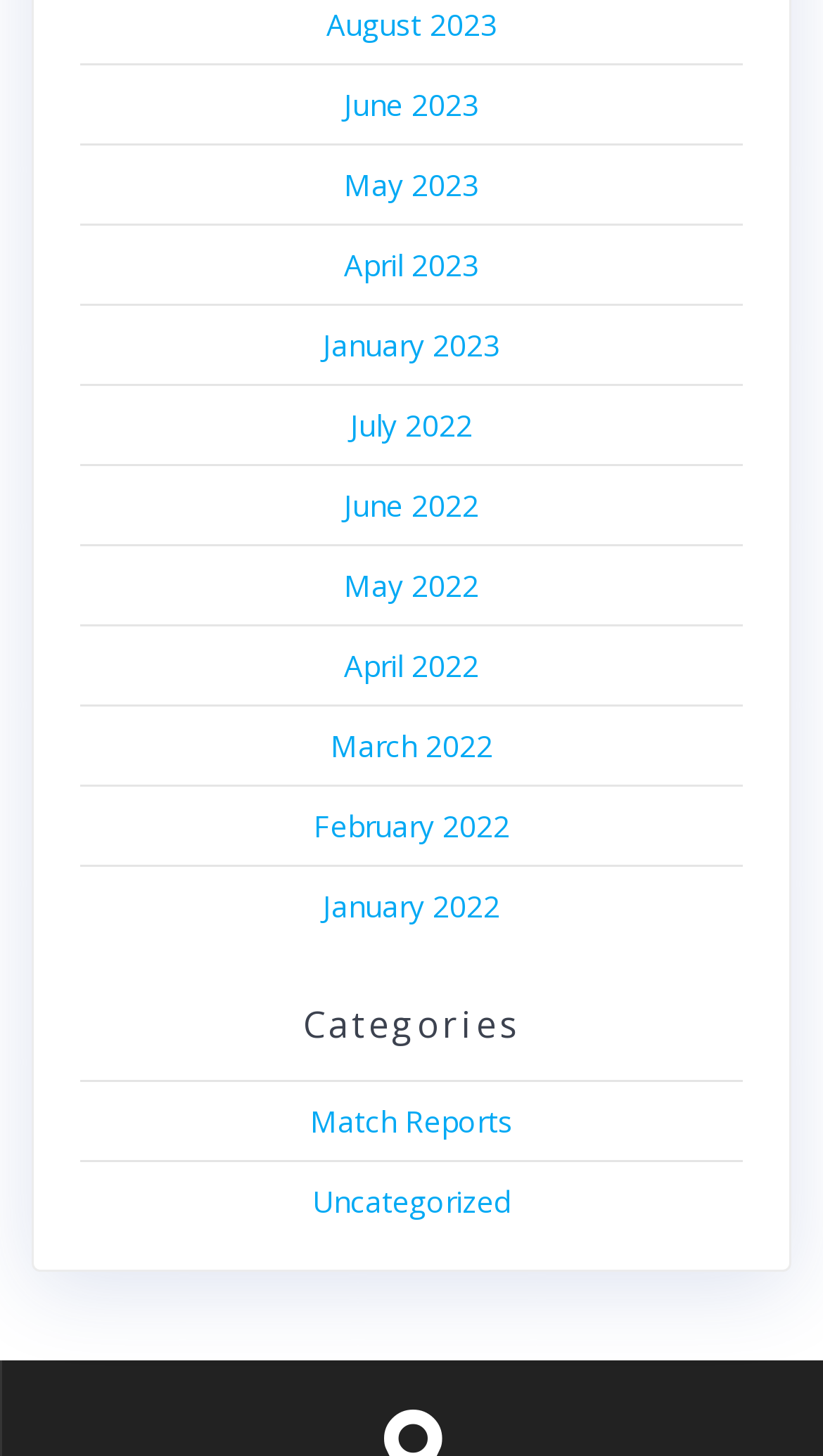Given the element description: "Patreon patron", predict the bounding box coordinates of this UI element. The coordinates must be four float numbers between 0 and 1, given as [left, top, right, bottom].

None